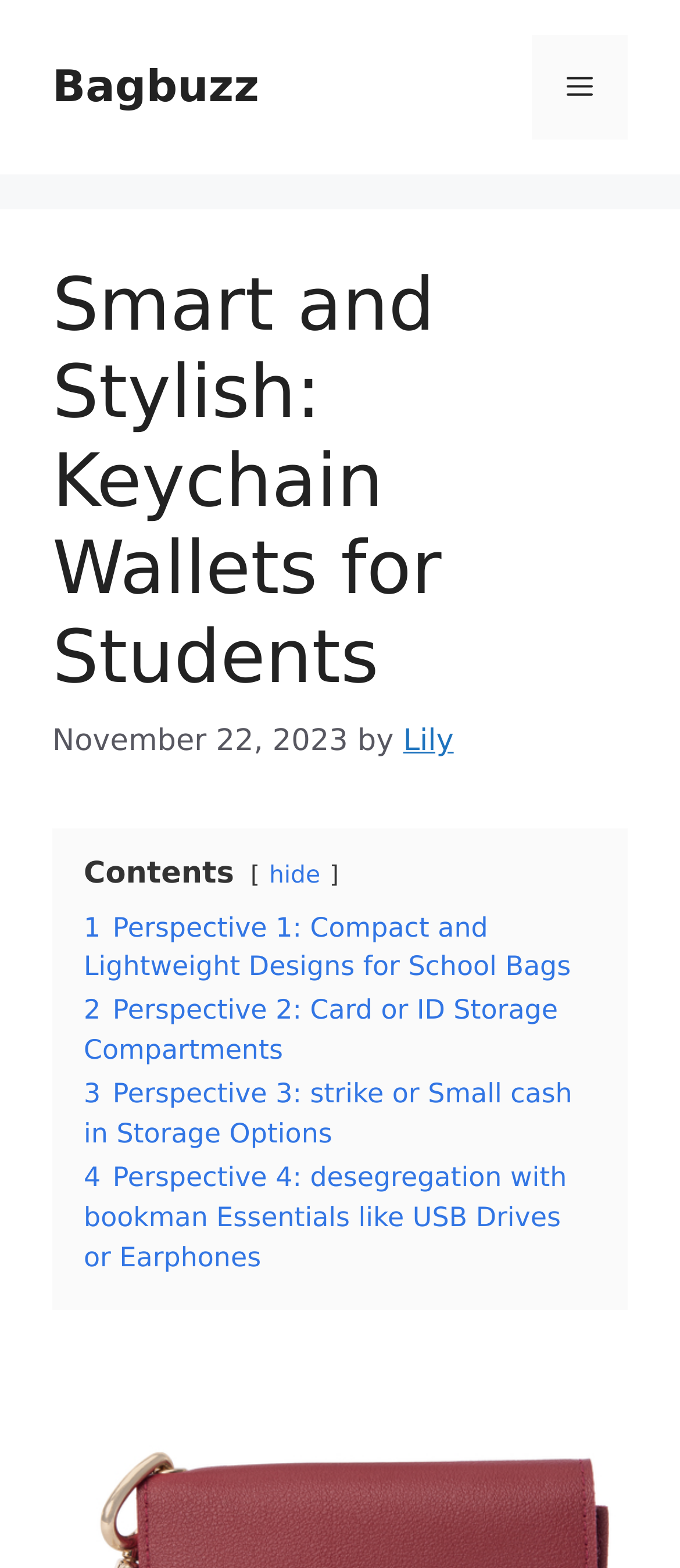Answer the following query concisely with a single word or phrase:
How many perspectives are discussed on the webpage?

4